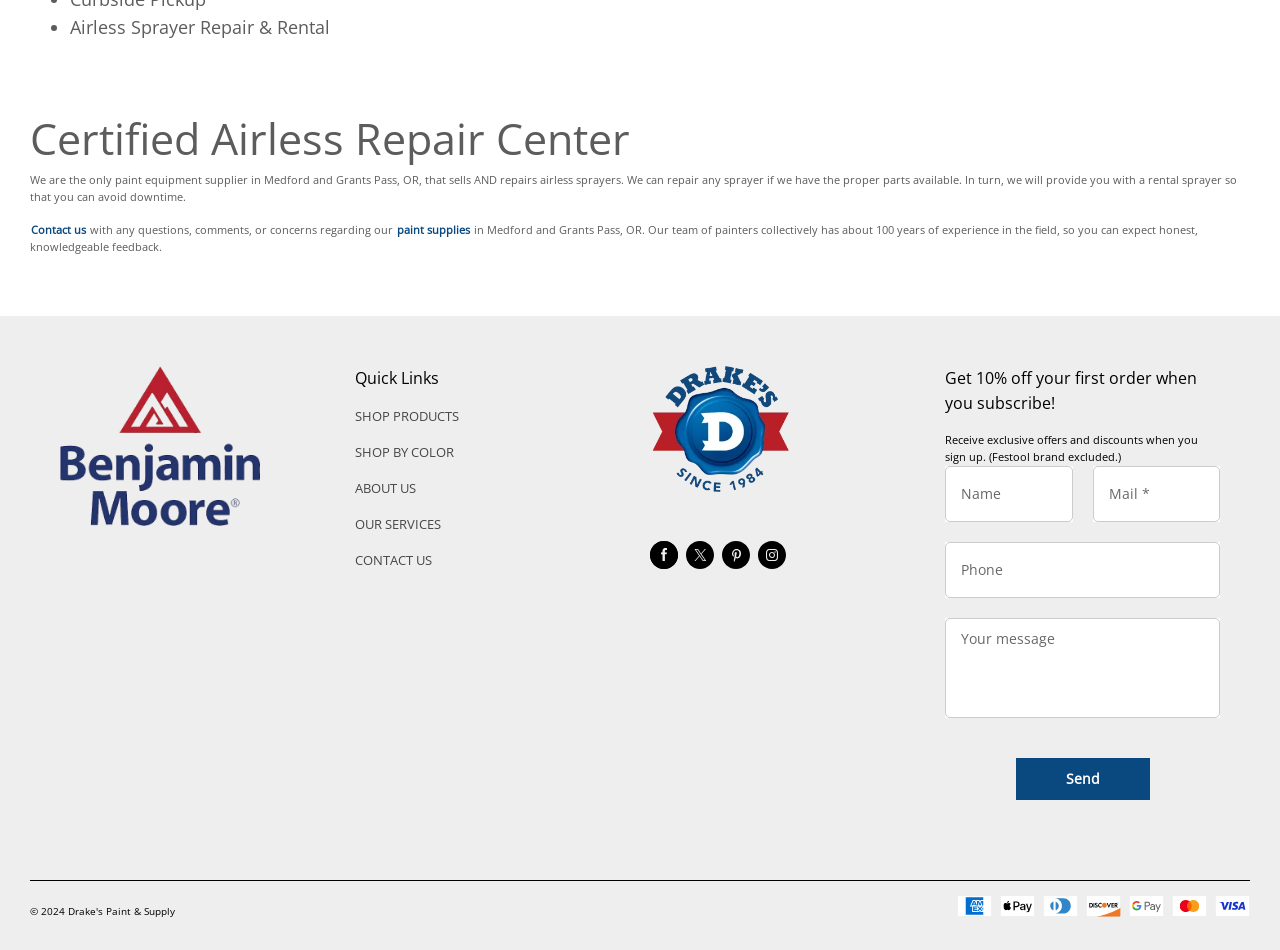Please reply to the following question using a single word or phrase: 
What is the purpose of the 'Contact us' link?

To ask questions or provide feedback